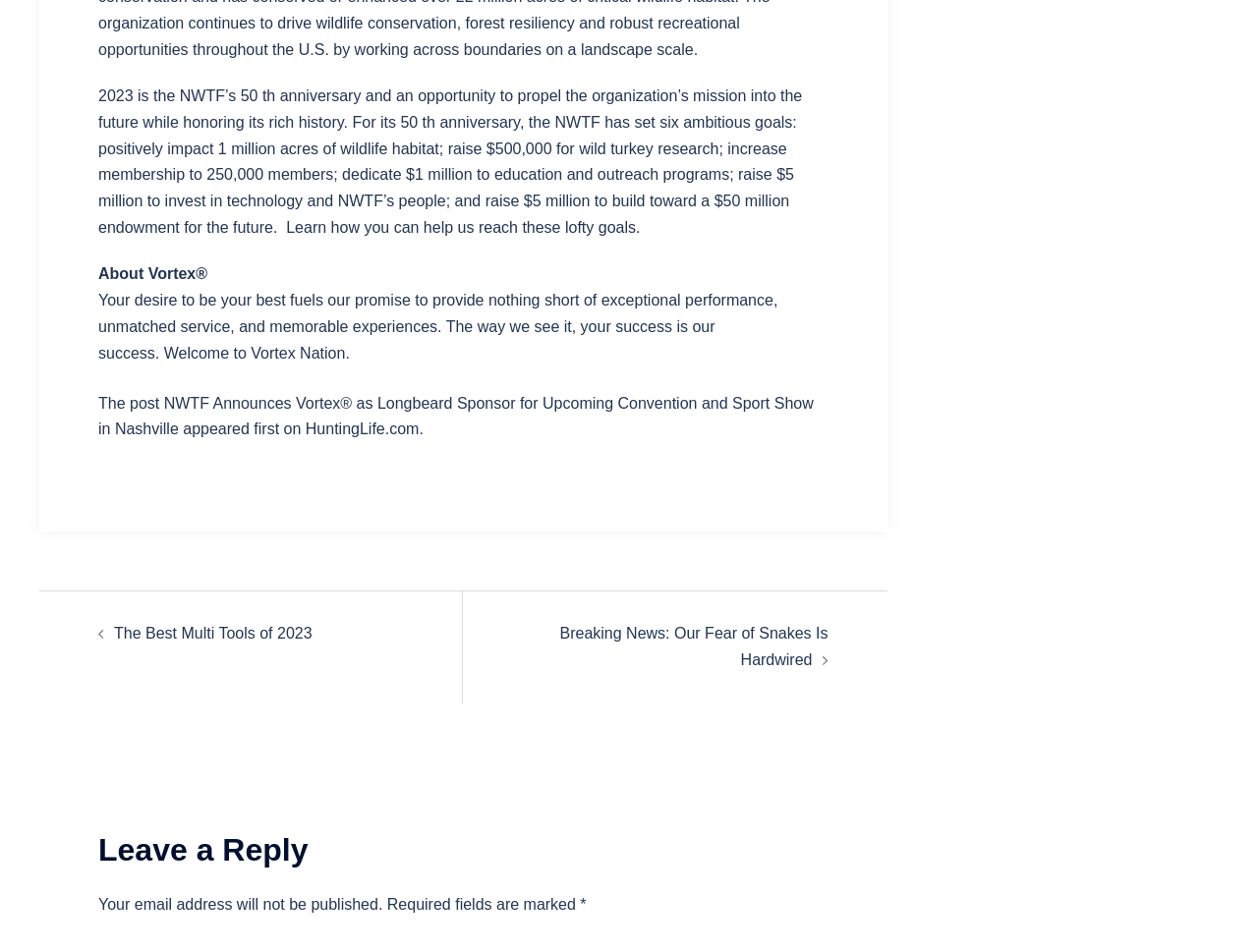Provide the bounding box coordinates for the specified HTML element described in this description: "Welcome to Vortex Nation". The coordinates should be four float numbers ranging from 0 to 1, in the format [left, top, right, bottom].

[0.13, 0.362, 0.275, 0.379]